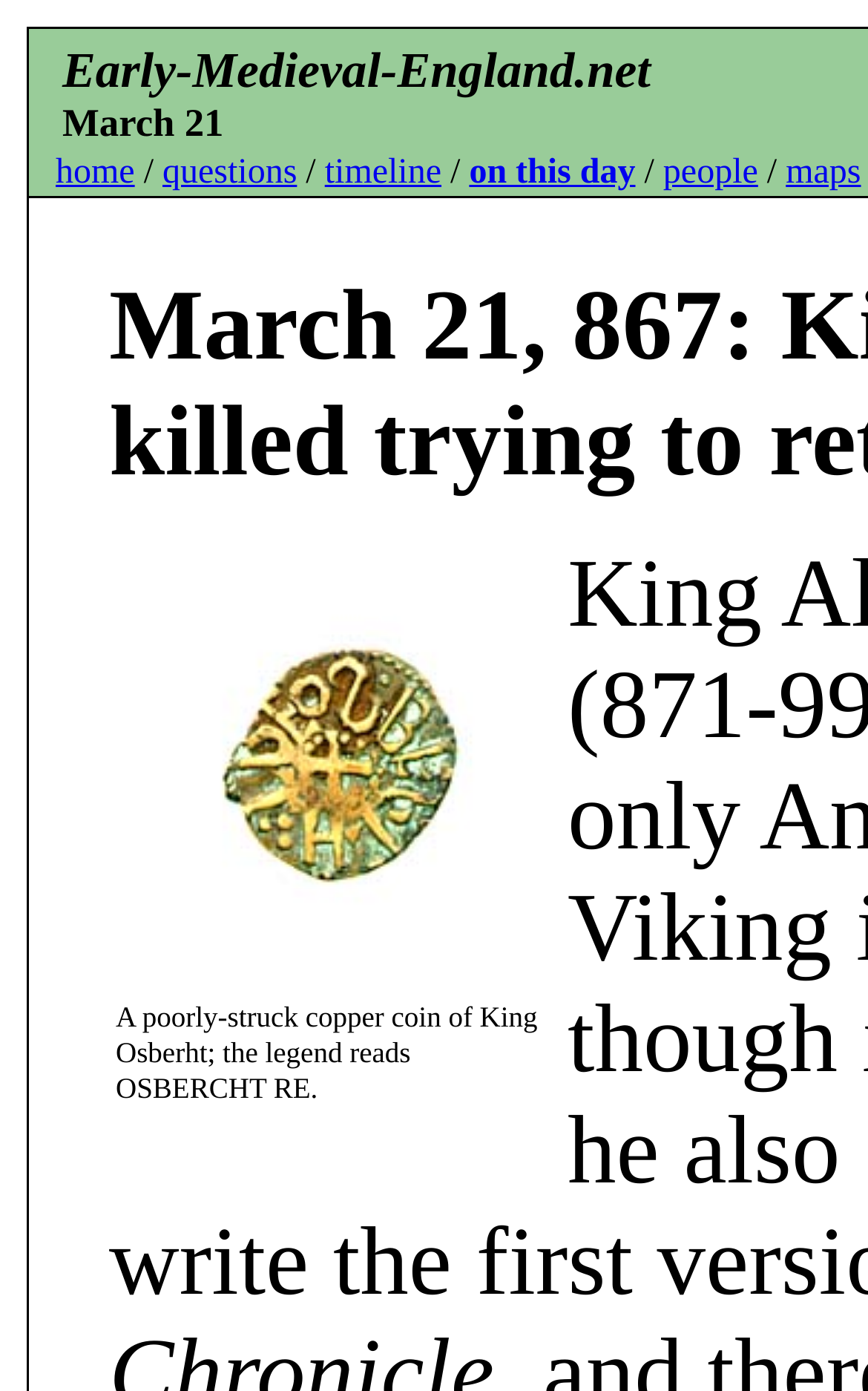How many links are provided at the top of the webpage?
Answer the question with a single word or phrase, referring to the image.

6